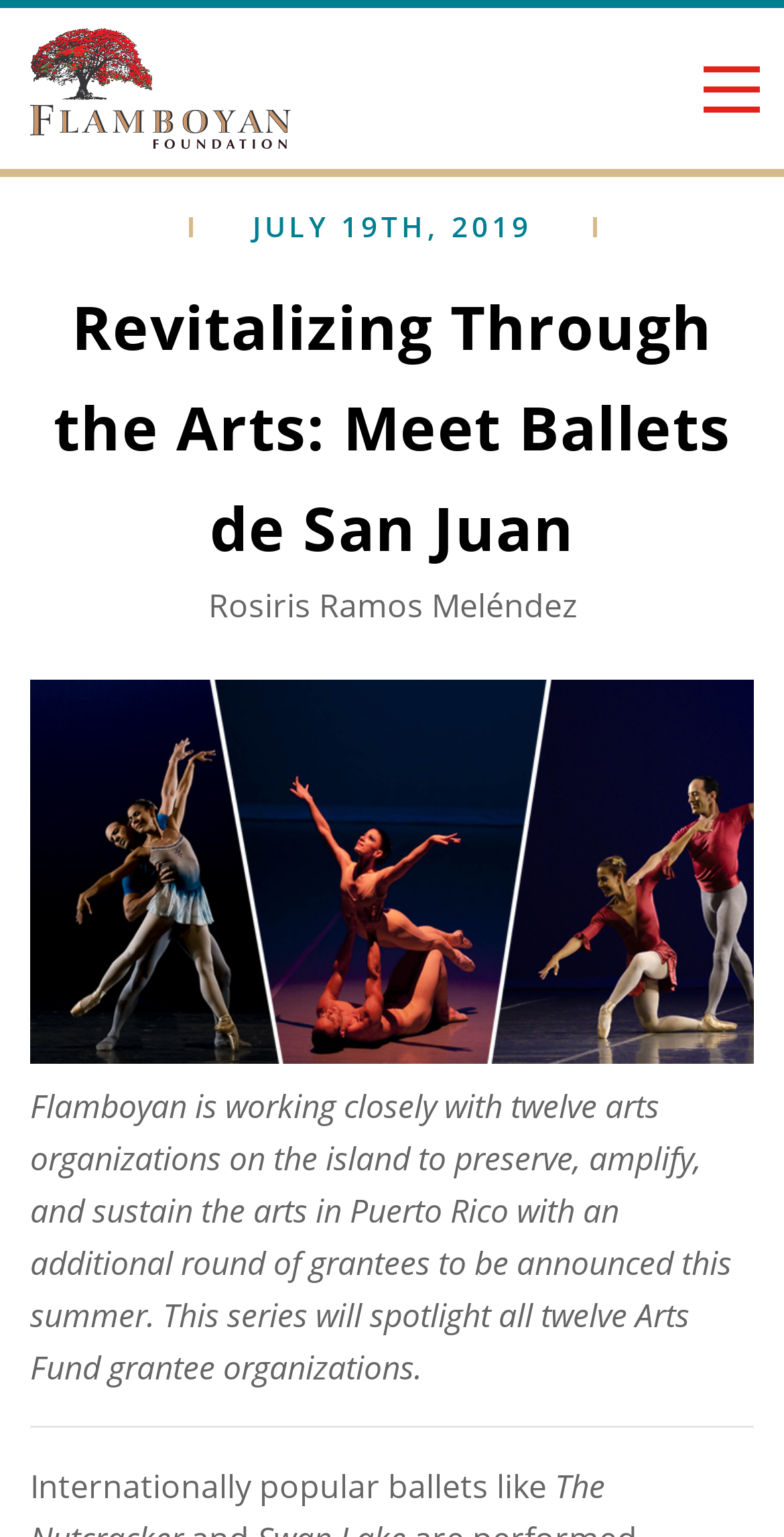Answer the question using only a single word or phrase: 
What is the purpose of Flamboyan according to the webpage?

Preserve, amplify, and sustain the arts